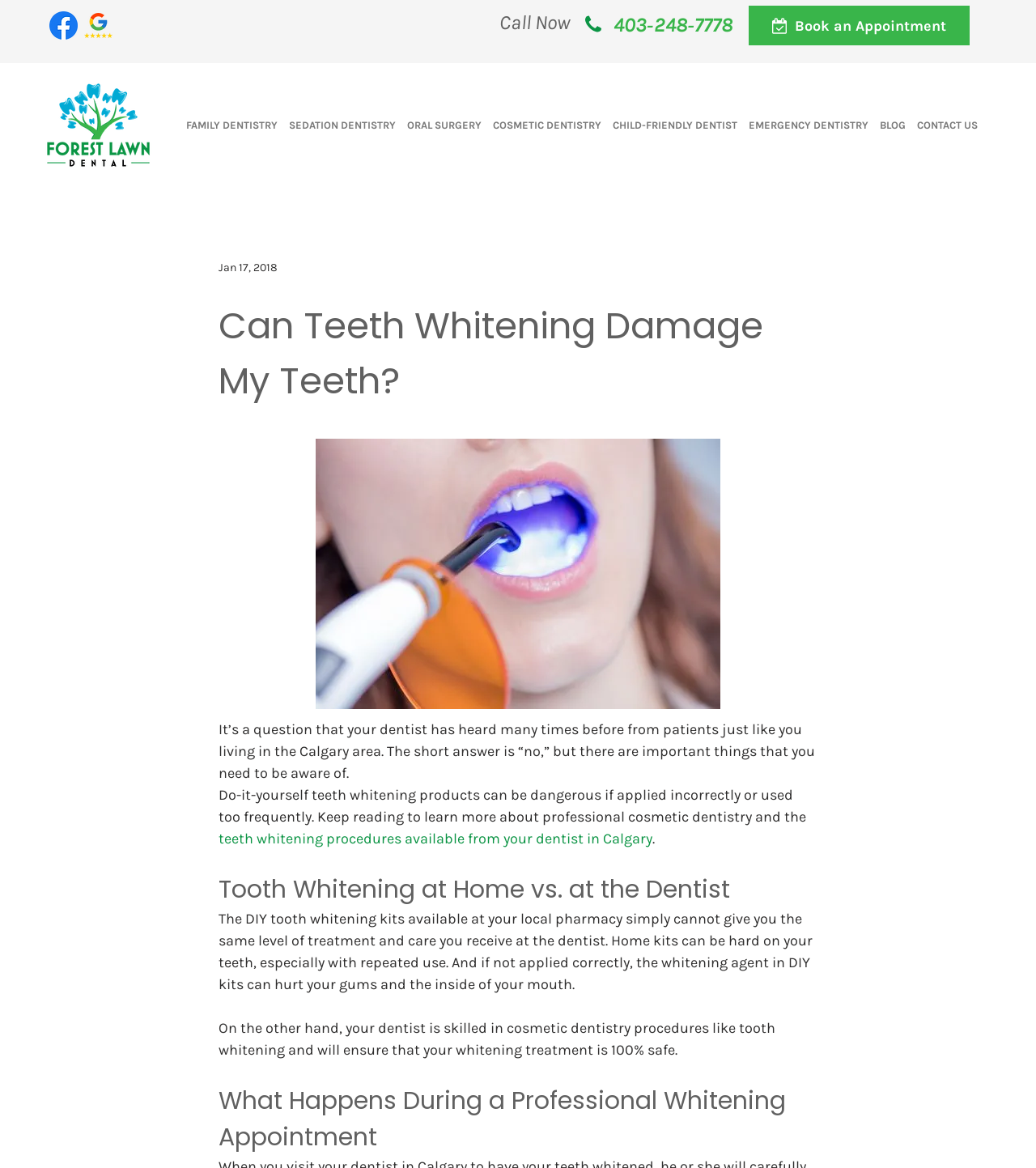What is the name of the dental clinic?
Please interpret the details in the image and answer the question thoroughly.

I found the name of the dental clinic by looking at the link element with the content 'Forest Lawn Dental' located at the top left corner of the webpage, which also has an associated image.